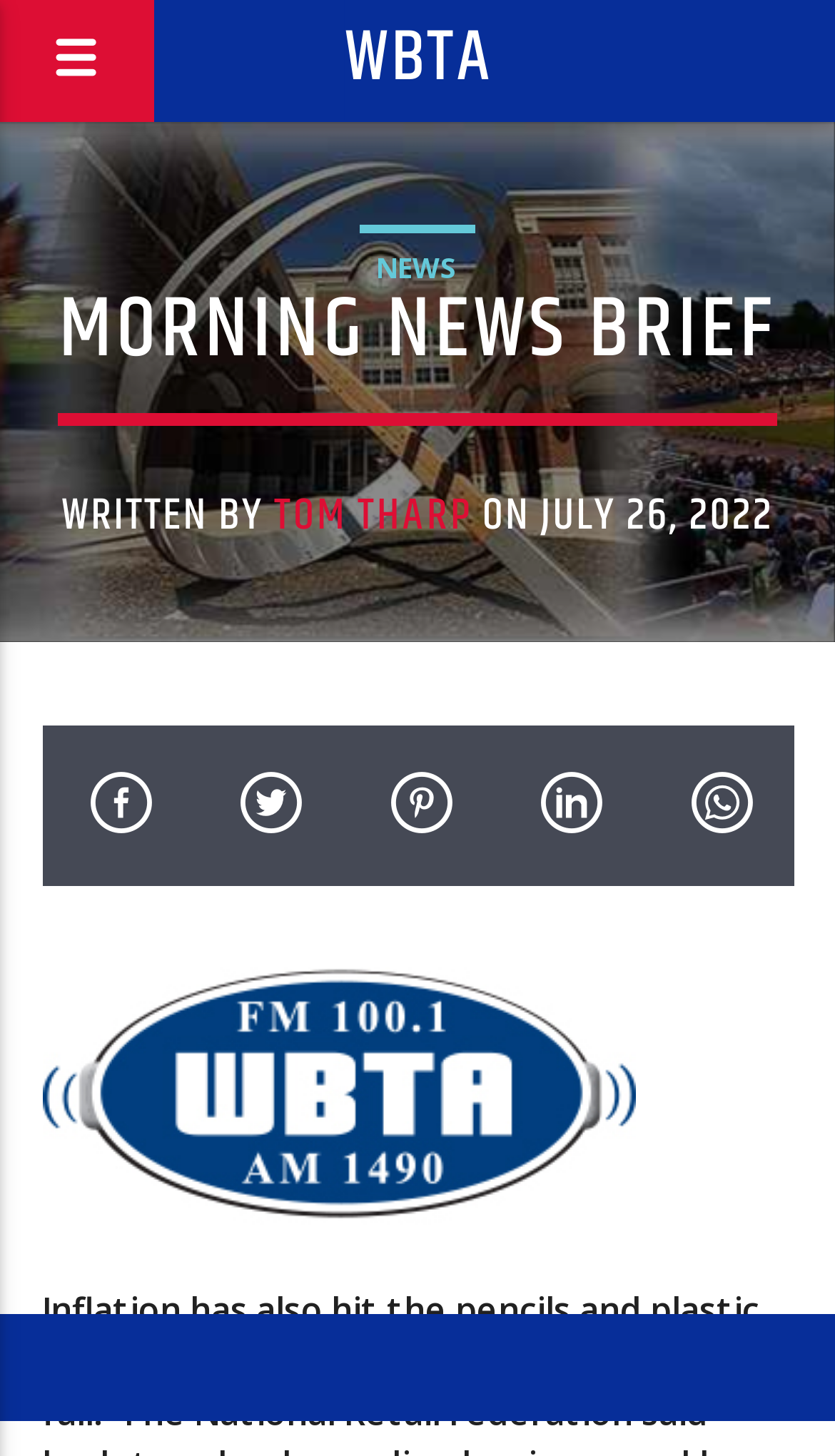Using the provided element description "Tom Tharp", determine the bounding box coordinates of the UI element.

[0.328, 0.33, 0.565, 0.377]